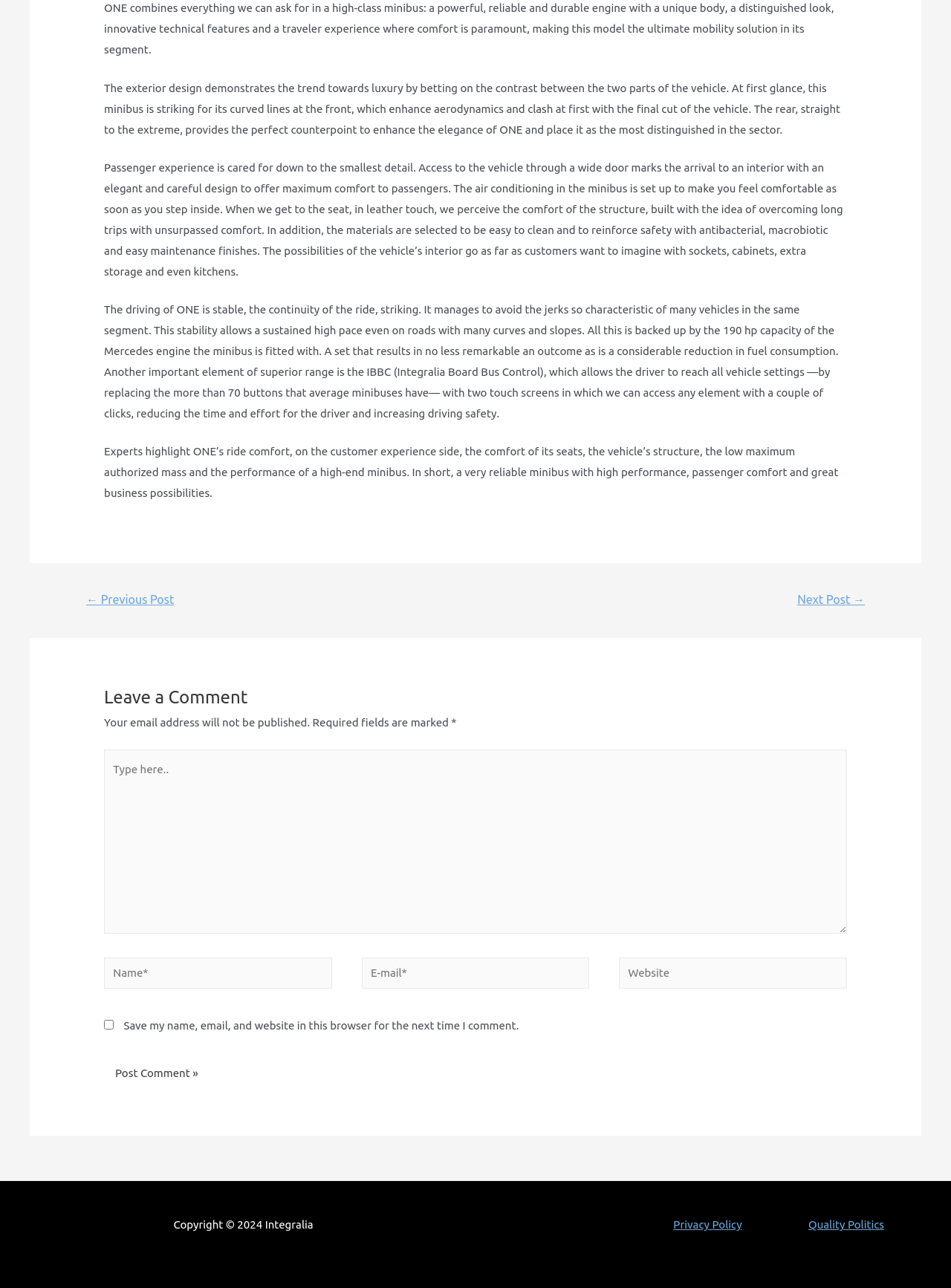Based on the element description "Next Post →", predict the bounding box coordinates of the UI element.

[0.82, 0.456, 0.928, 0.477]